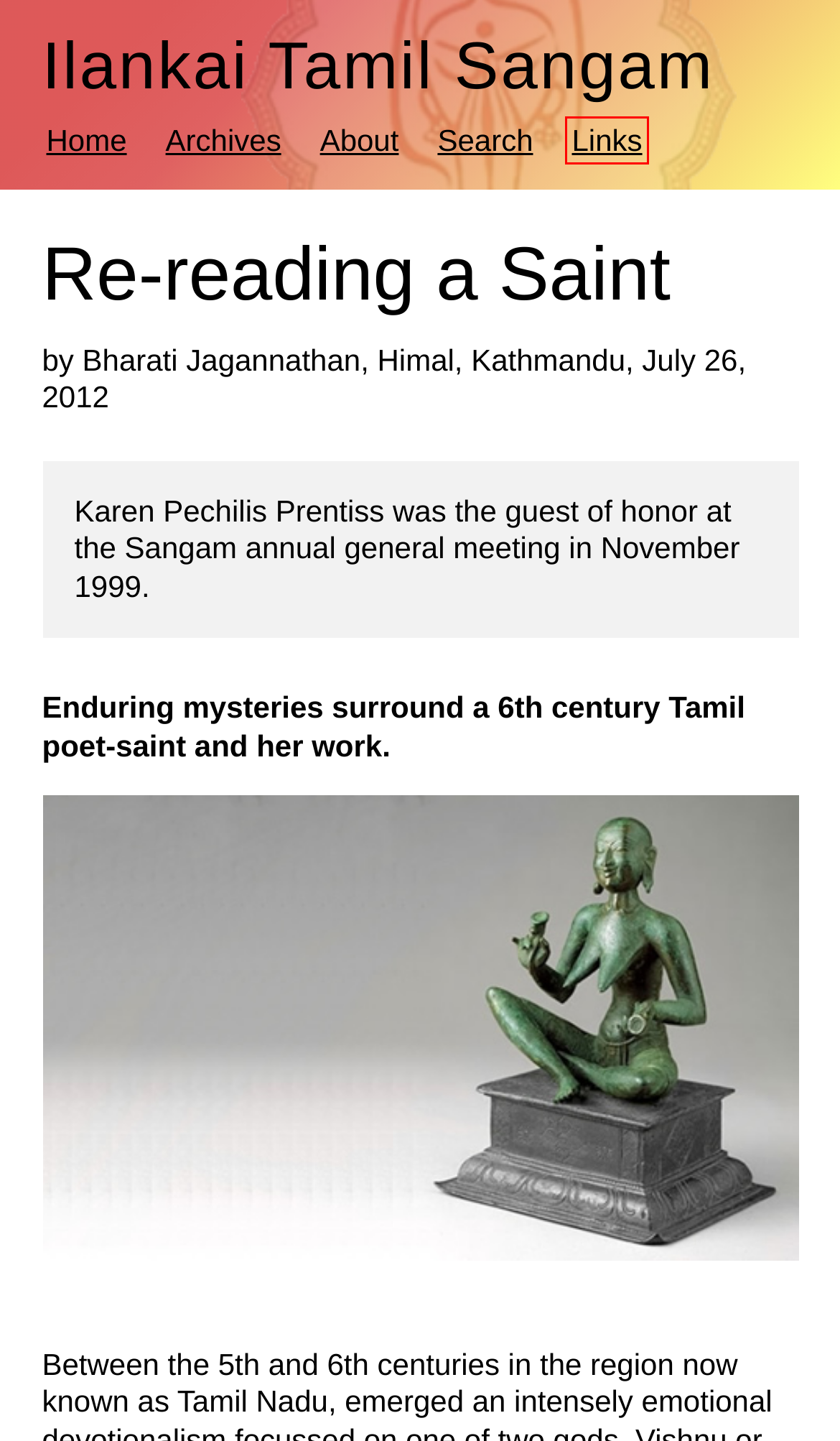You are given a screenshot of a webpage with a red rectangle bounding box around a UI element. Select the webpage description that best matches the new webpage after clicking the element in the bounding box. Here are the candidates:
A. Archives – Ilankai Tamil Sangam
B. Sabaratnam – Ilankai Tamil Sangam
C. Ilankai Tamil Sangam
D. History – Ilankai Tamil Sangam
E. Book Reviews – Ilankai Tamil Sangam
F. Search – Ilankai Tamil Sangam
G. About – Ilankai Tamil Sangam
H. Links – Ilankai Tamil Sangam

H